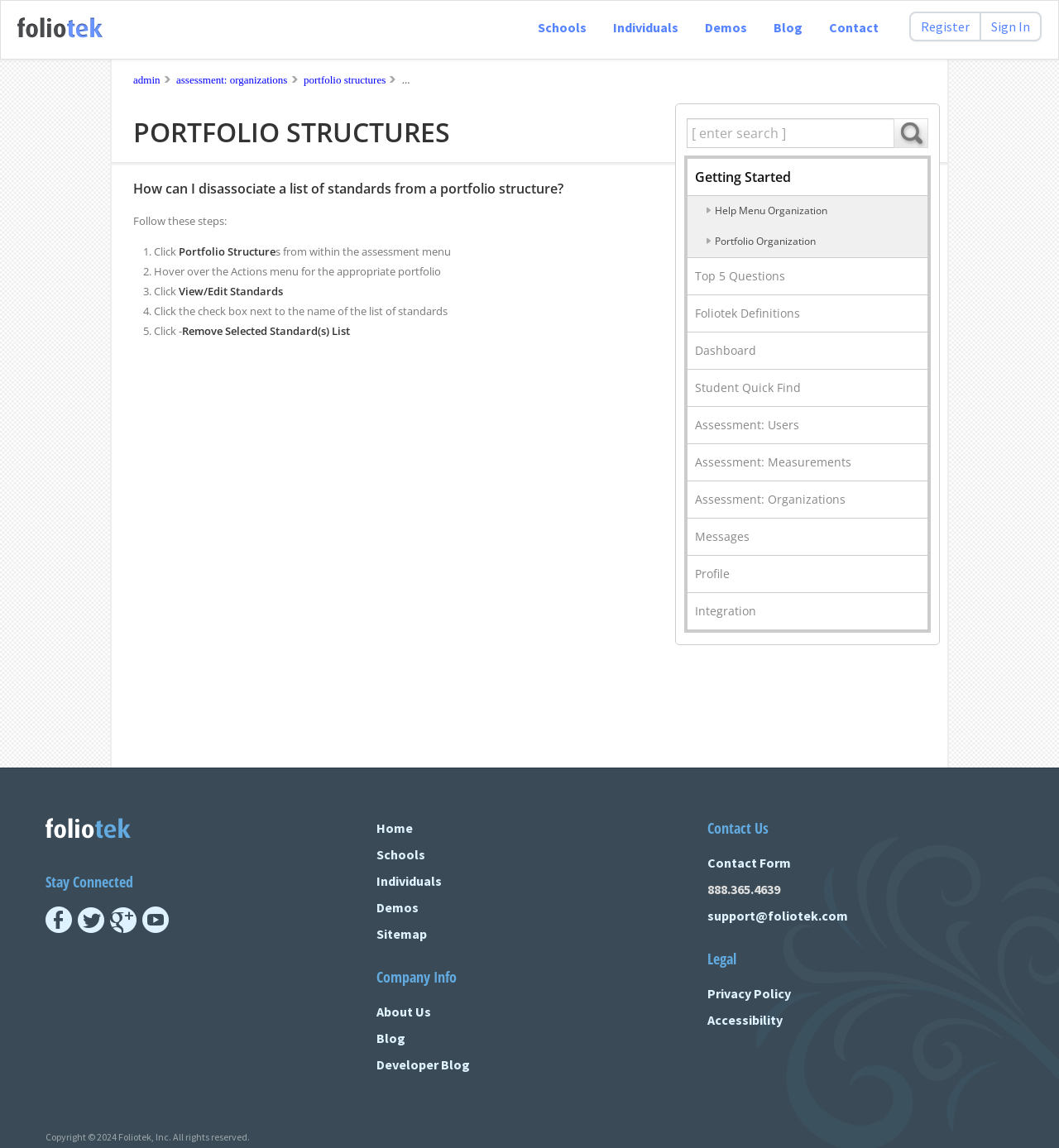Locate the coordinates of the bounding box for the clickable region that fulfills this instruction: "Click the 'Foliotek' link".

[0.016, 0.015, 0.097, 0.033]